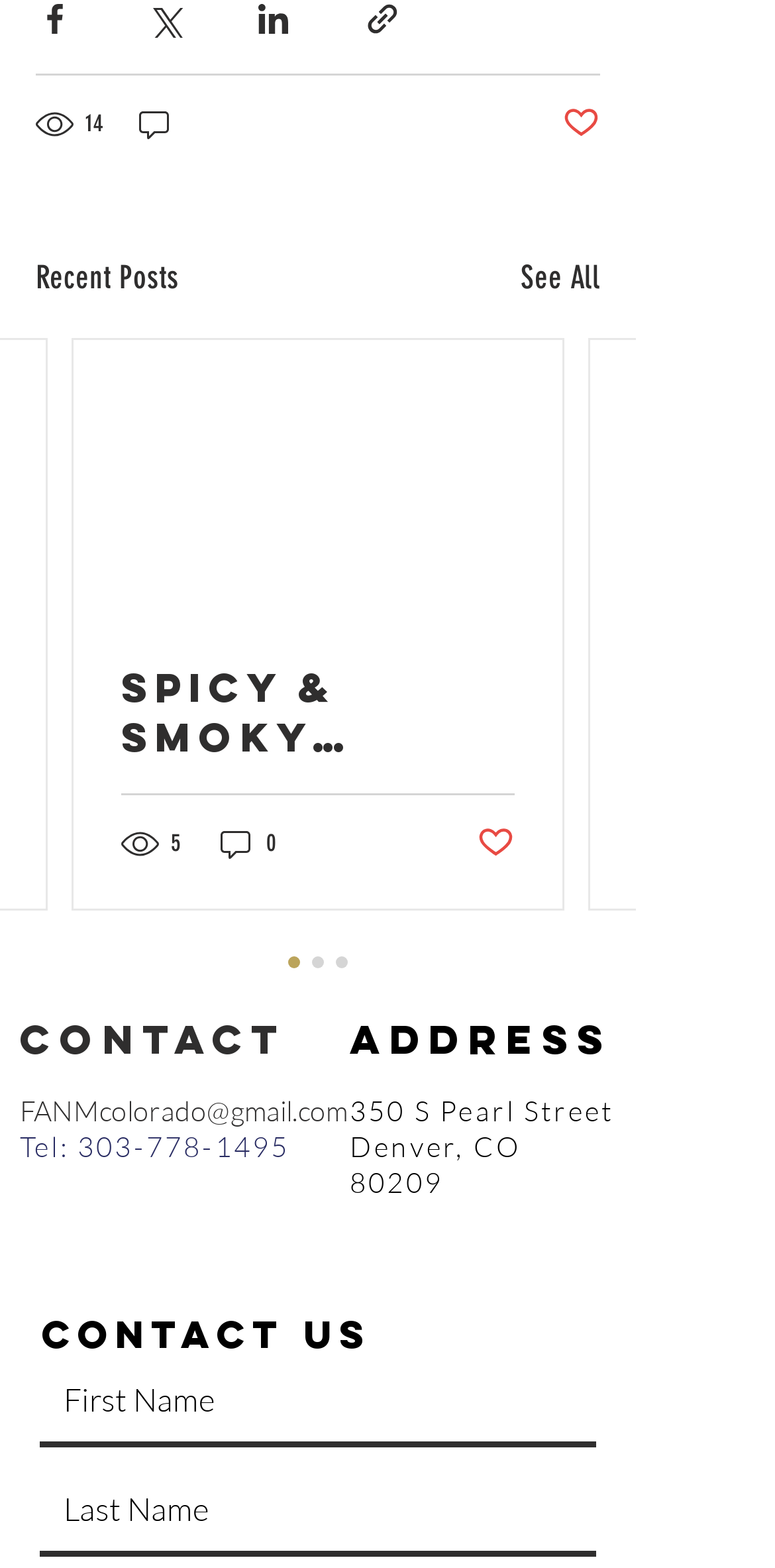Can you specify the bounding box coordinates for the region that should be clicked to fulfill this instruction: "view the V6 sh manual page".

None